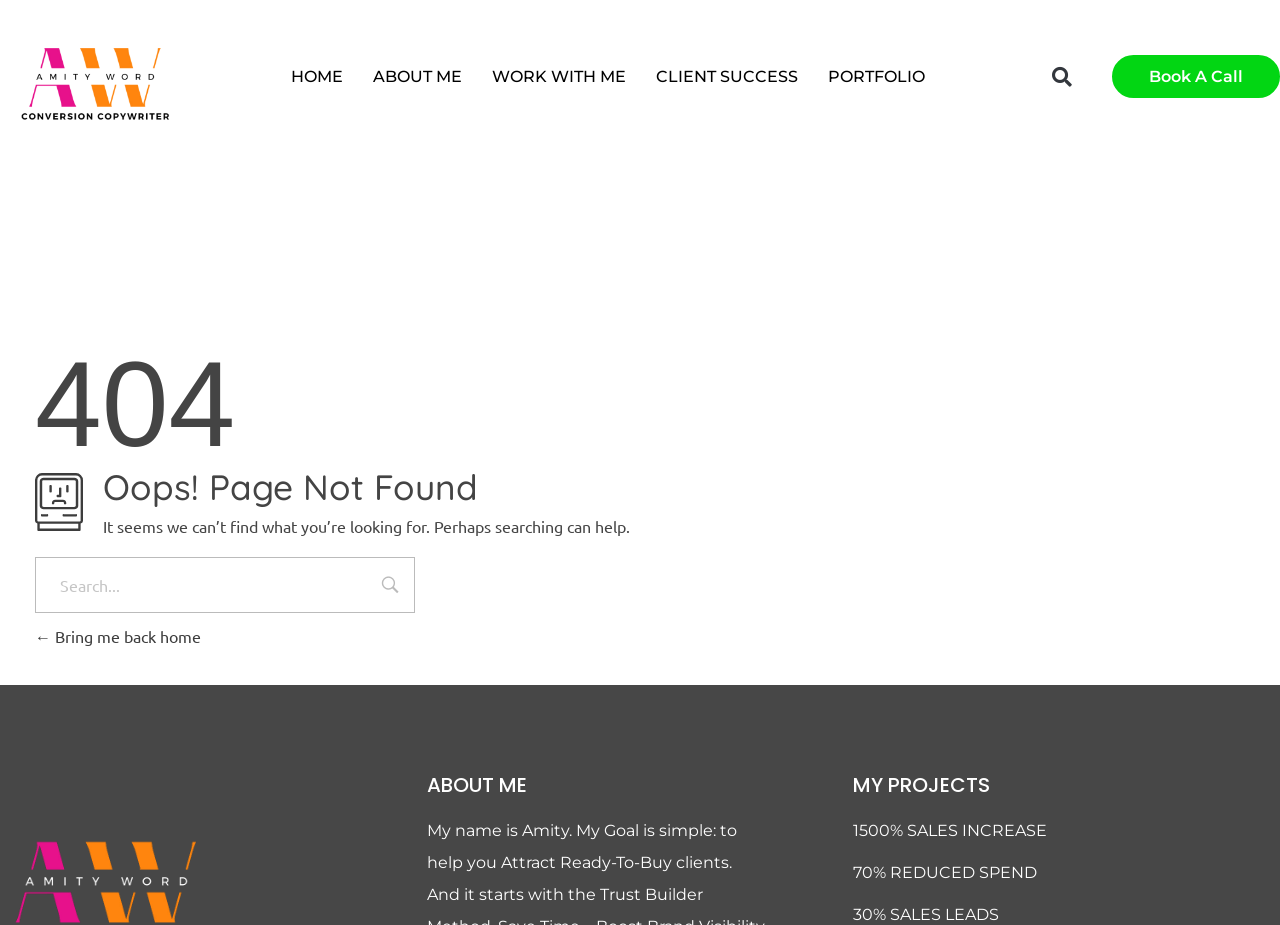Please identify the bounding box coordinates of the clickable element to fulfill the following instruction: "view ABOUT ME". The coordinates should be four float numbers between 0 and 1, i.e., [left, top, right, bottom].

[0.333, 0.838, 0.667, 0.86]